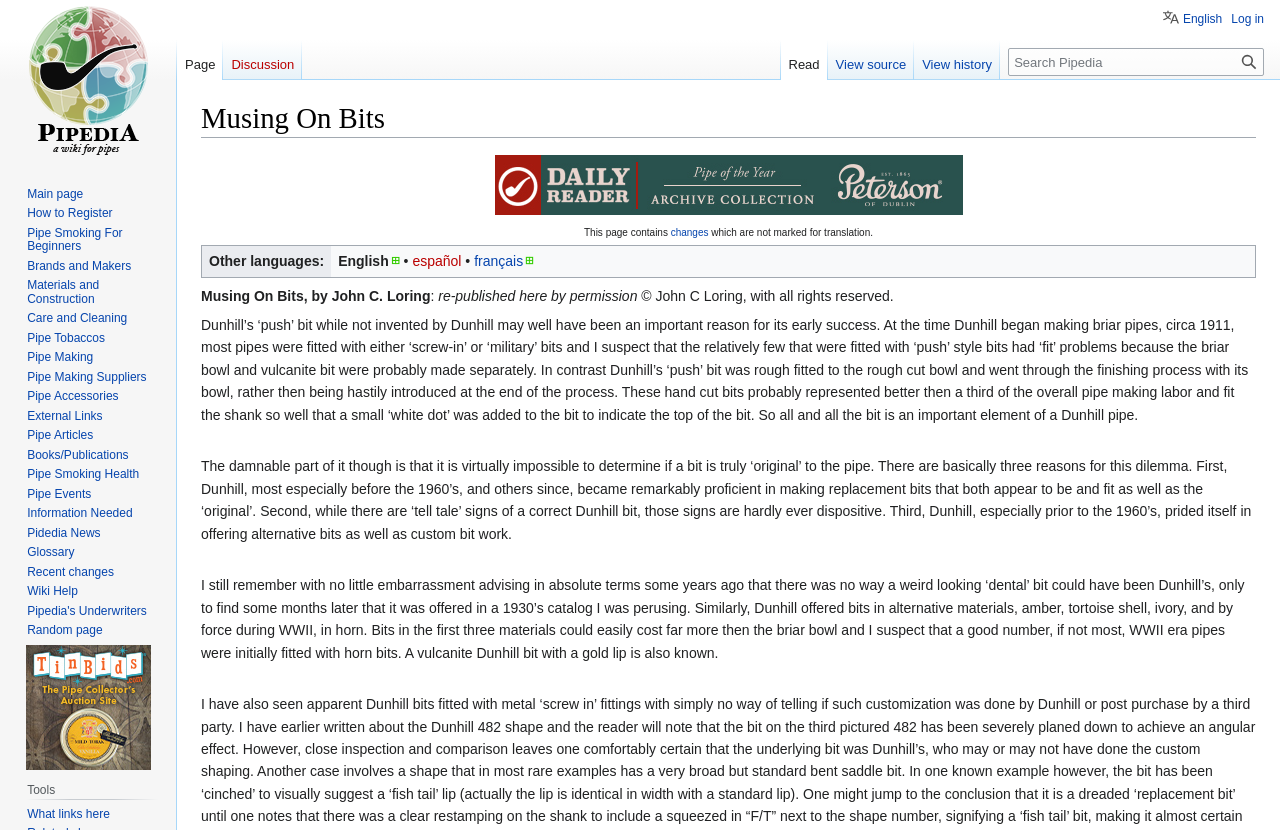Point out the bounding box coordinates of the section to click in order to follow this instruction: "View history".

[0.714, 0.048, 0.781, 0.096]